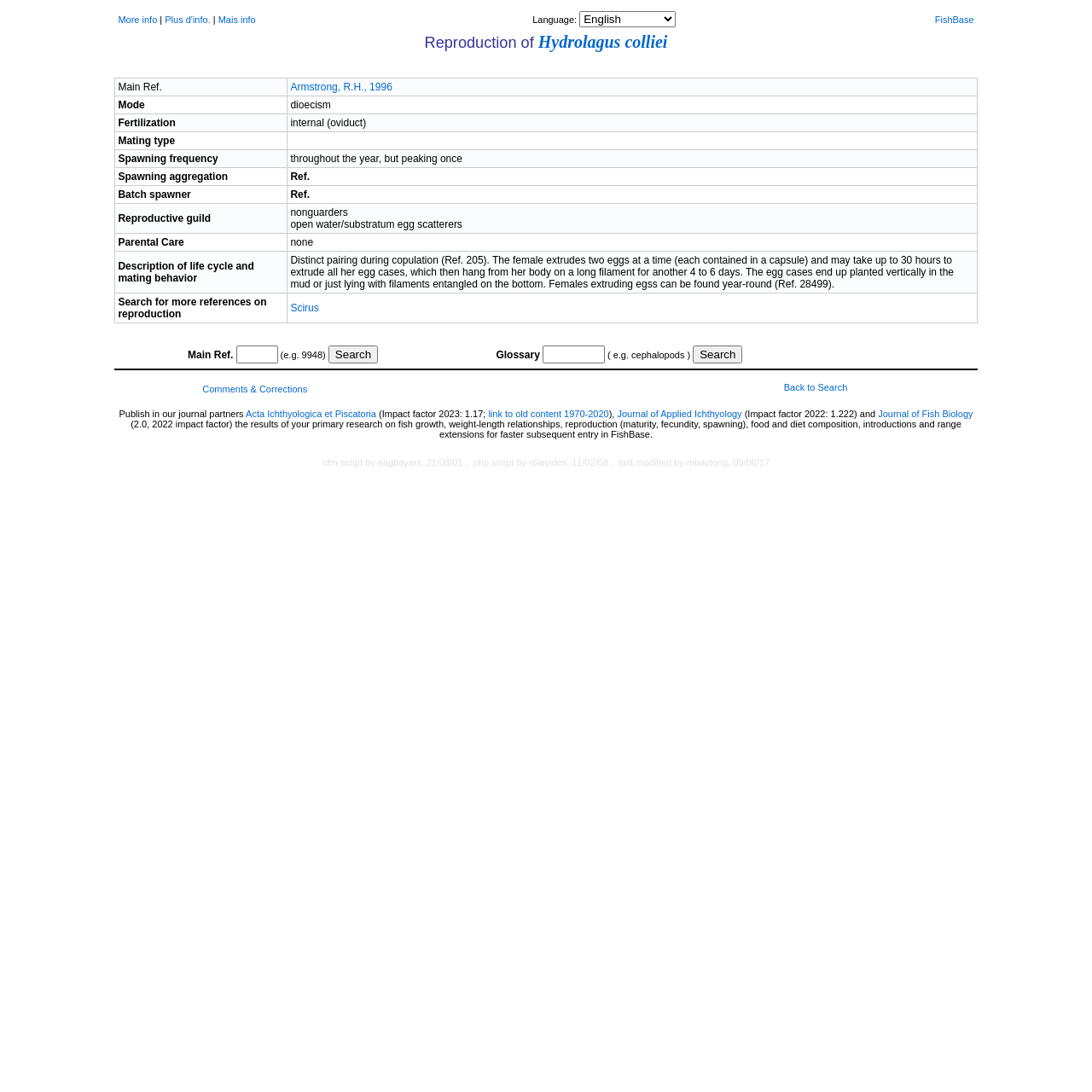Locate the bounding box coordinates of the clickable part needed for the task: "Select a language from the dropdown menu".

[0.531, 0.01, 0.619, 0.025]